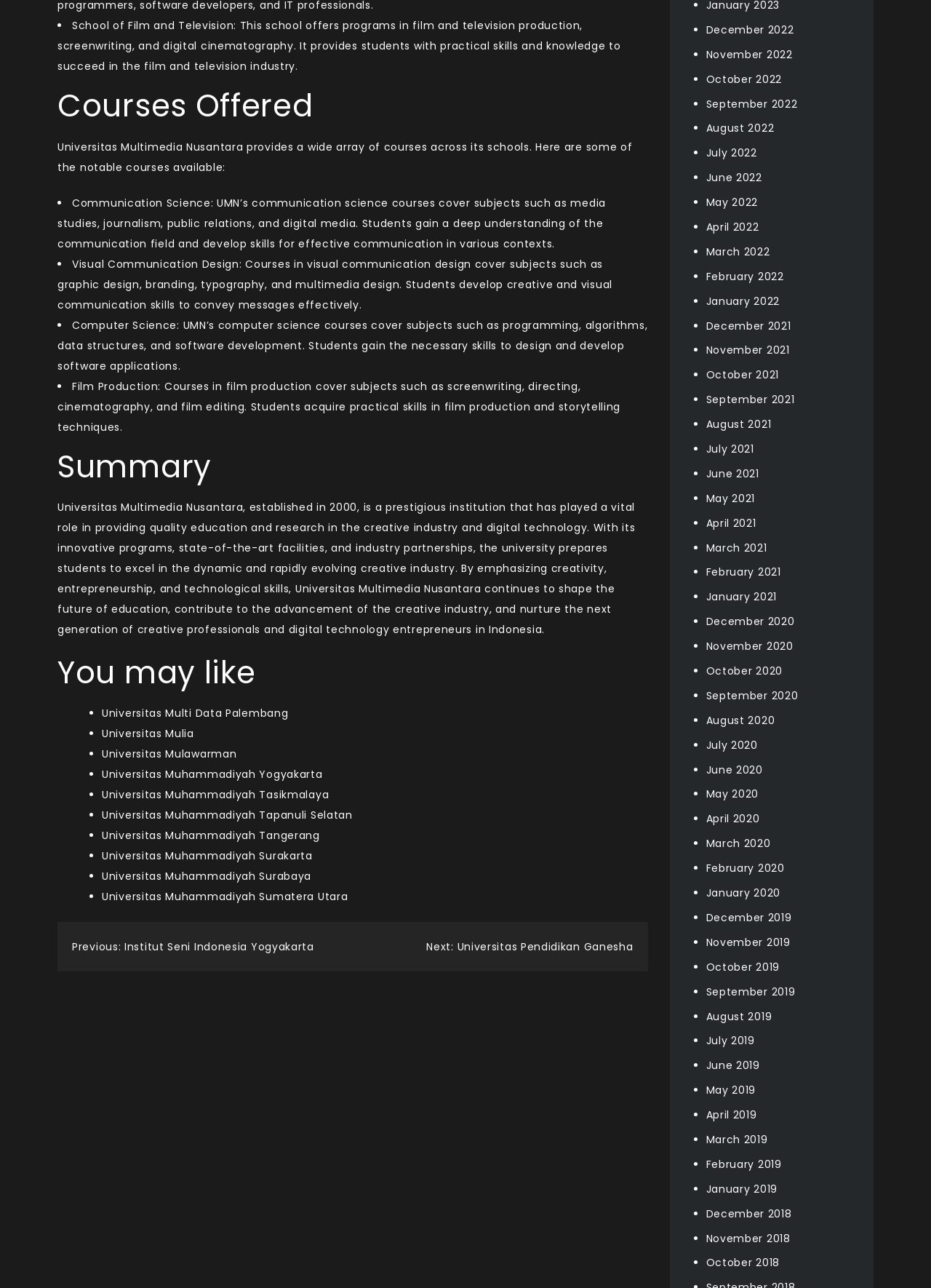Please specify the bounding box coordinates for the clickable region that will help you carry out the instruction: "Click on 'Universitas Multi Data Palembang'".

[0.109, 0.548, 0.31, 0.56]